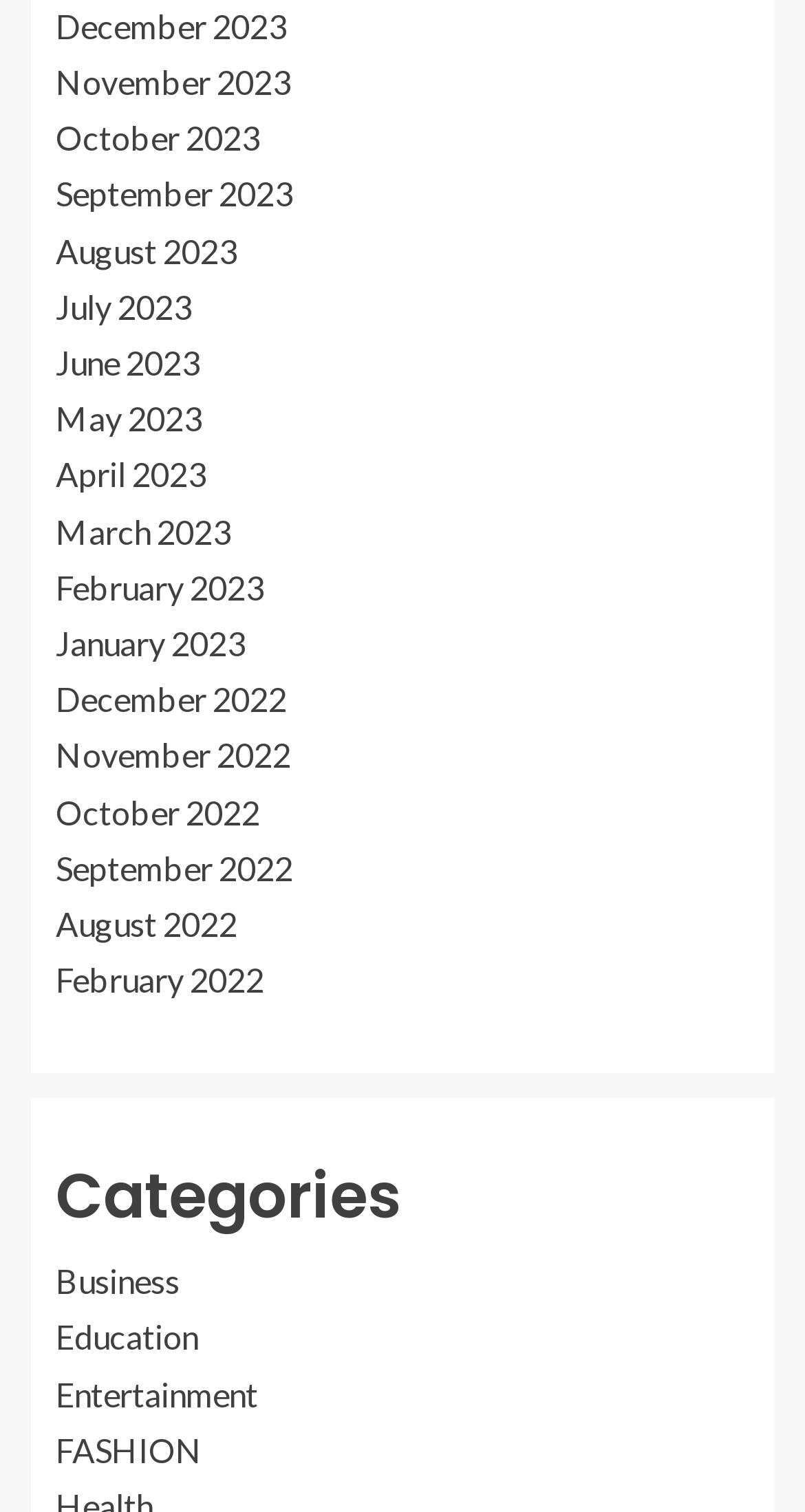Pinpoint the bounding box coordinates of the clickable element to carry out the following instruction: "Browse Business category."

[0.069, 0.834, 0.223, 0.86]